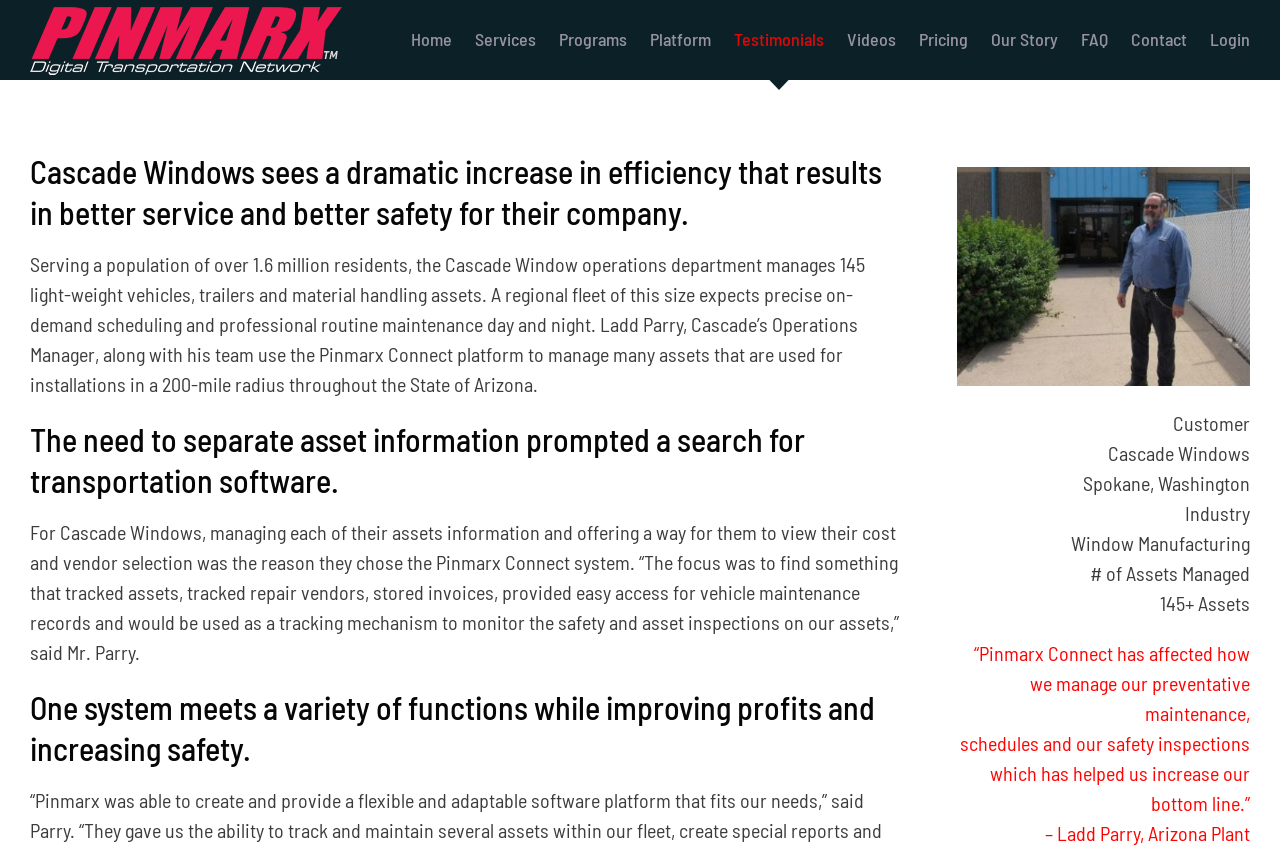Show me the bounding box coordinates of the clickable region to achieve the task as per the instruction: "Login to account".

[0.945, 0.0, 0.977, 0.092]